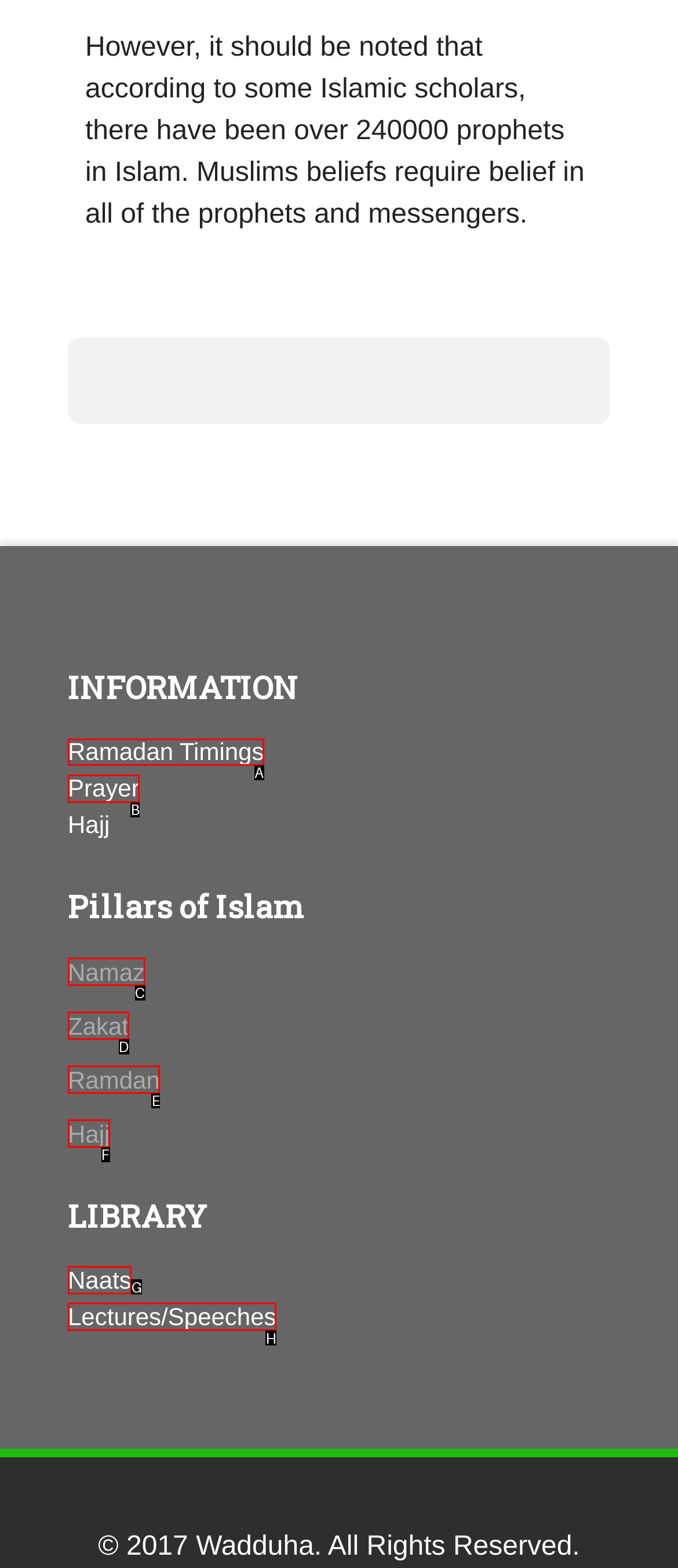Choose the letter of the option that needs to be clicked to perform the task: Click on Ramadan Timings. Answer with the letter.

A